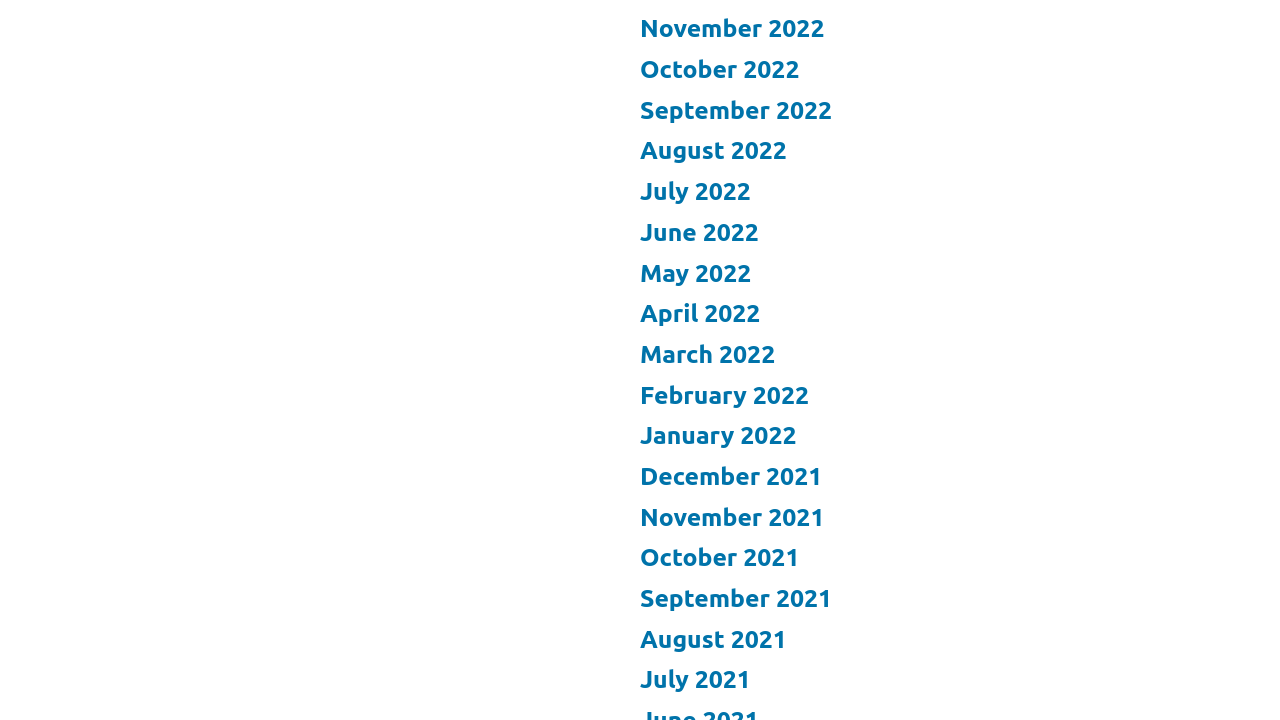Are the months listed in chronological order?
Using the image as a reference, give an elaborate response to the question.

I examined the list of links and found that the months are listed in reverse chronological order, with the most recent month (November 2022) at the top and the earliest month (December 2021) at the bottom.